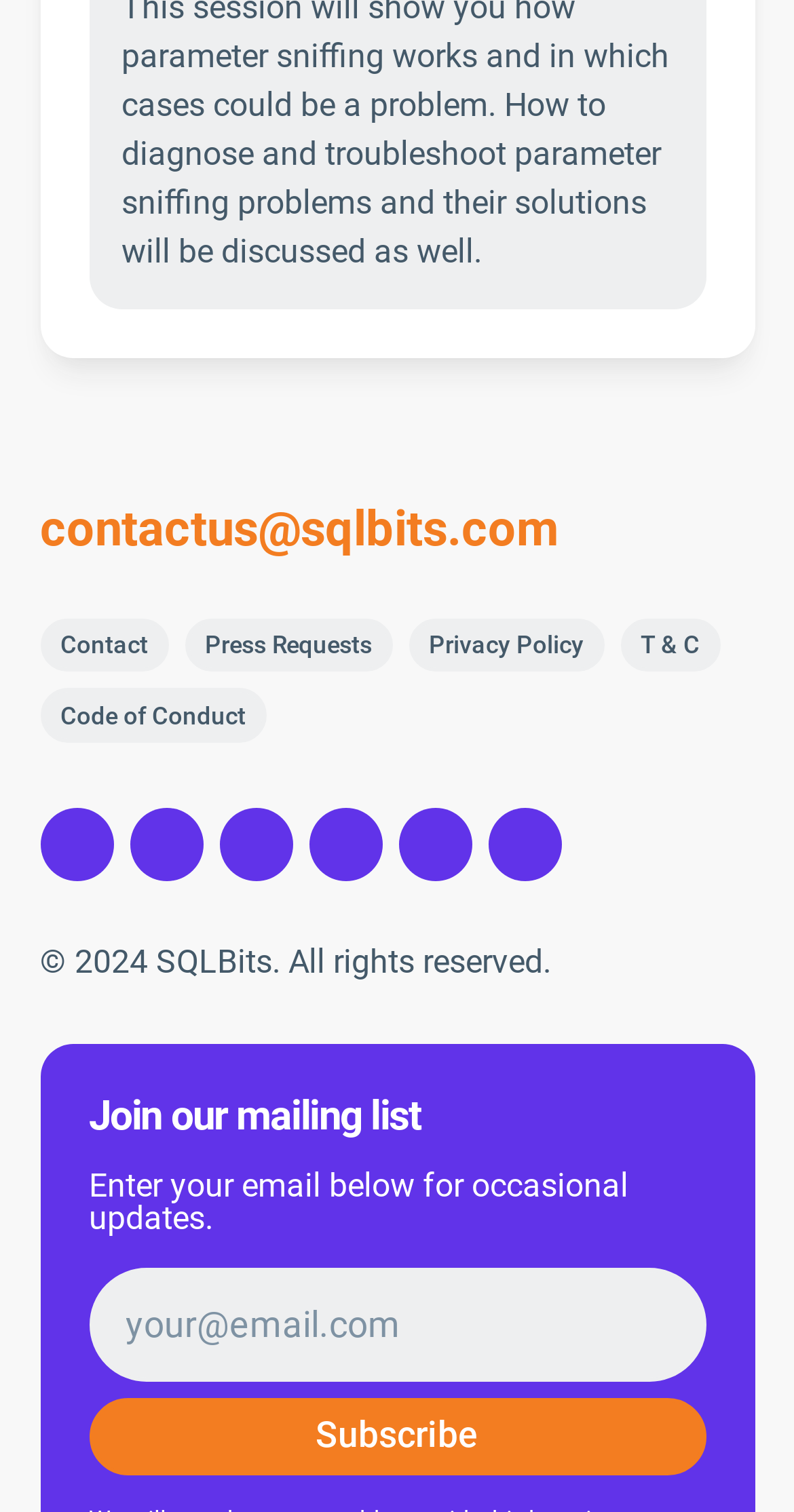How many social media links are there?
Answer the question based on the image using a single word or a brief phrase.

6